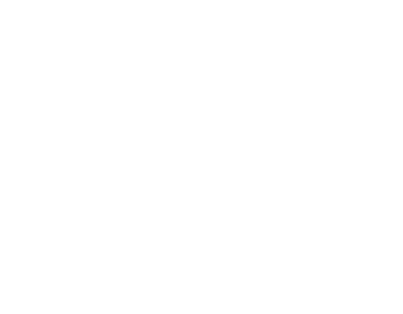Where can one hire a party bus for prom transportation?
Provide a concise answer using a single word or phrase based on the image.

Tonbridge